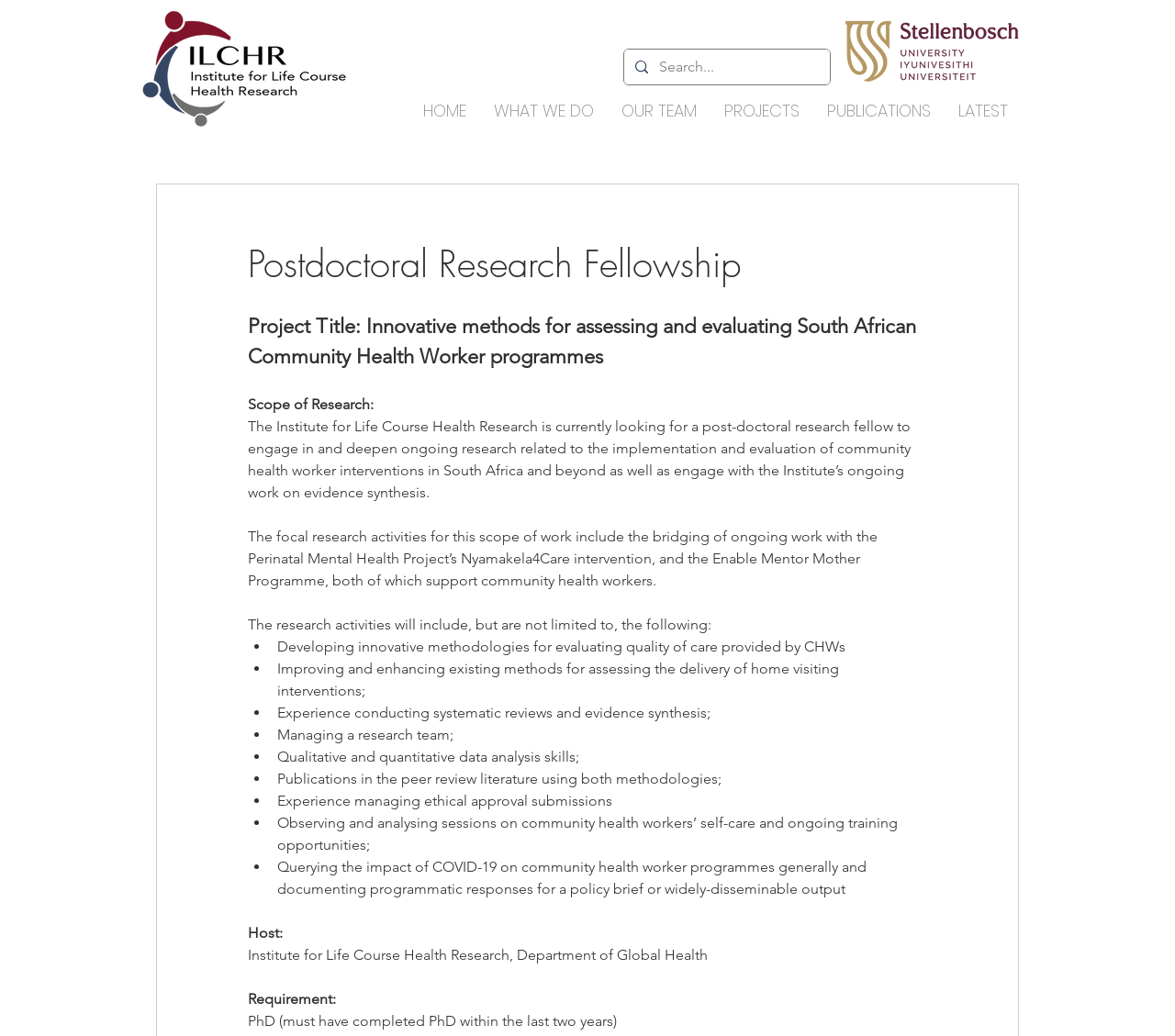What is the title of the research fellowship?
Please provide a comprehensive and detailed answer to the question.

The heading element with the text 'Postdoctoral Research Fellowship' is located at the top of the webpage, which suggests that it is the title of the research fellowship being described.